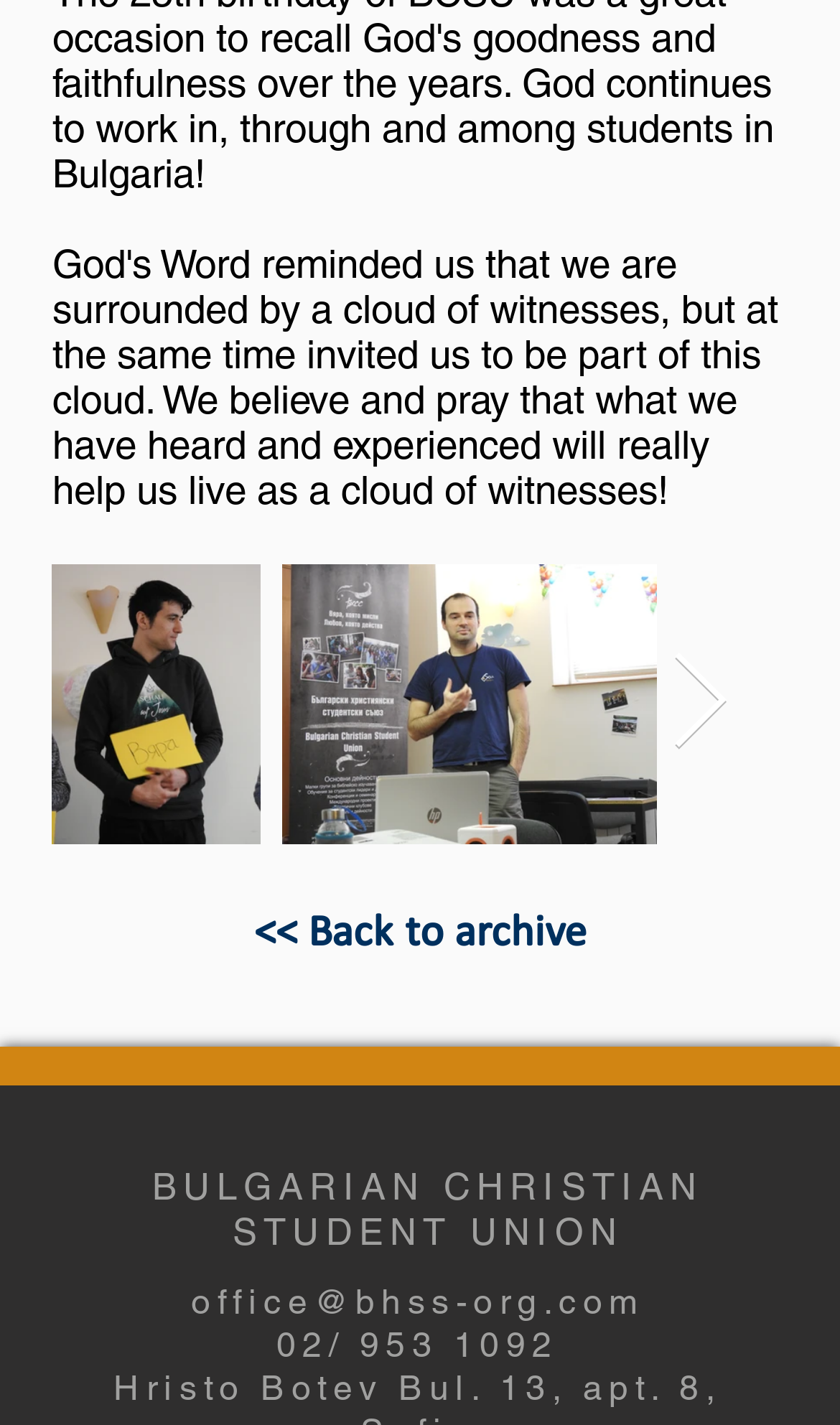Locate the bounding box coordinates of the area that needs to be clicked to fulfill the following instruction: "Send an email to office@bhss-org.com". The coordinates should be in the format of four float numbers between 0 and 1, namely [left, top, right, bottom].

[0.187, 0.468, 0.629, 0.492]